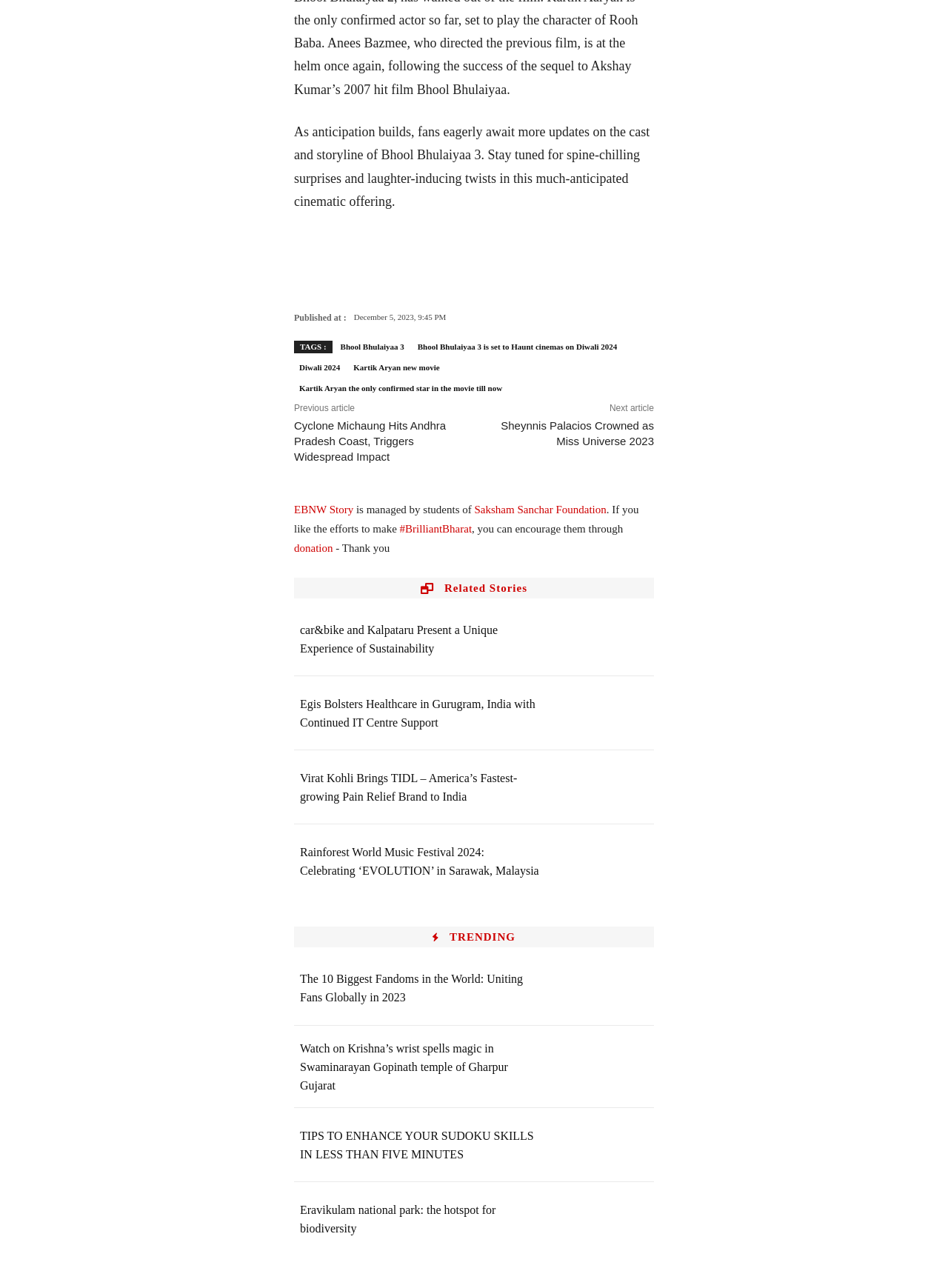Locate the bounding box coordinates of the element that should be clicked to fulfill the instruction: "Explore related stories".

[0.444, 0.451, 0.556, 0.462]